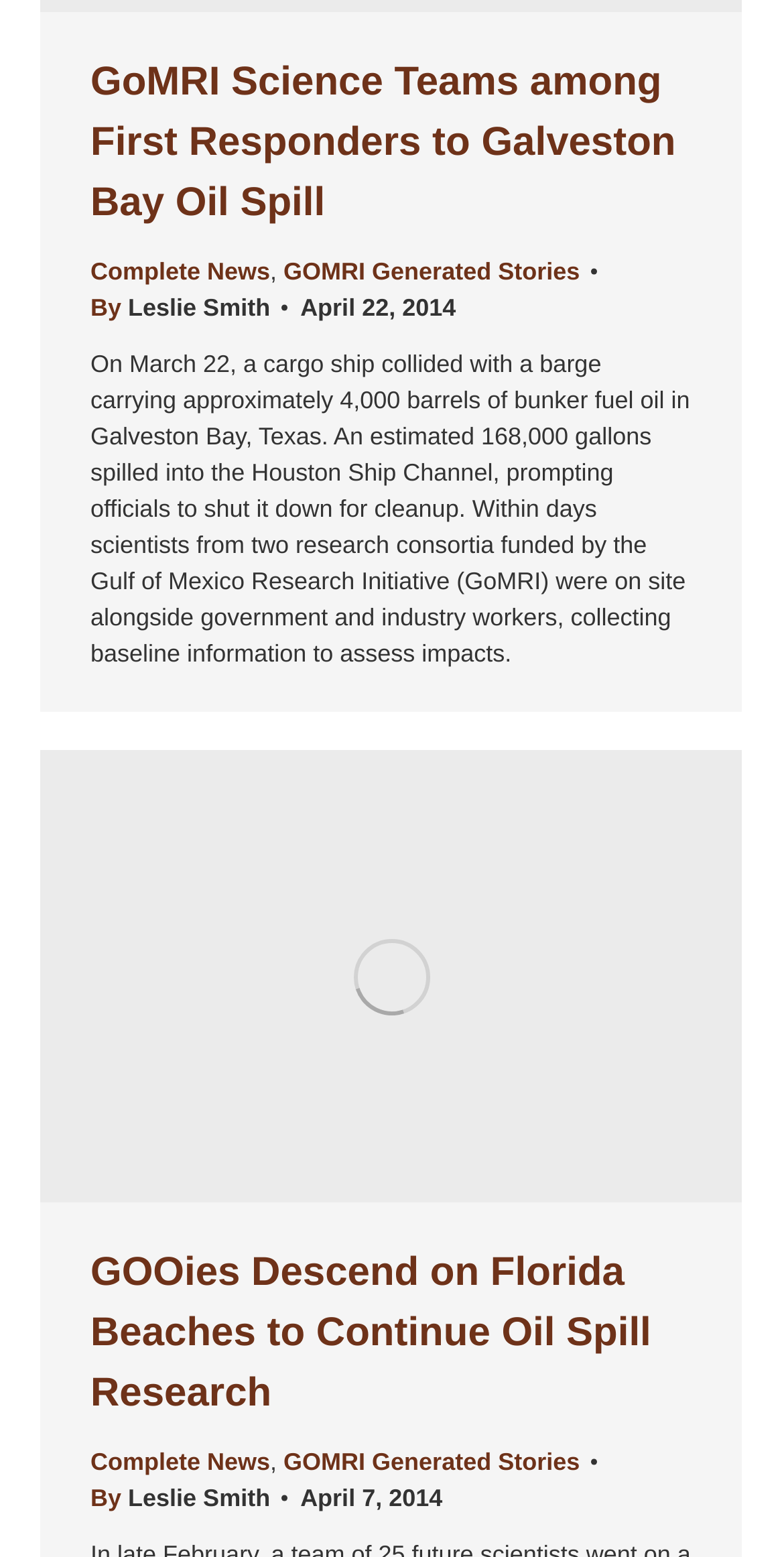Can you give a detailed response to the following question using the information from the image? How many news articles are on this page?

I counted the number of news article headings on the page, which are 'GoMRI Science Teams among First Responders to Galveston Bay Oil Spill' and 'GOOies Descend on Florida Beaches to Continue Oil Spill Research'. There are two news articles on this page.